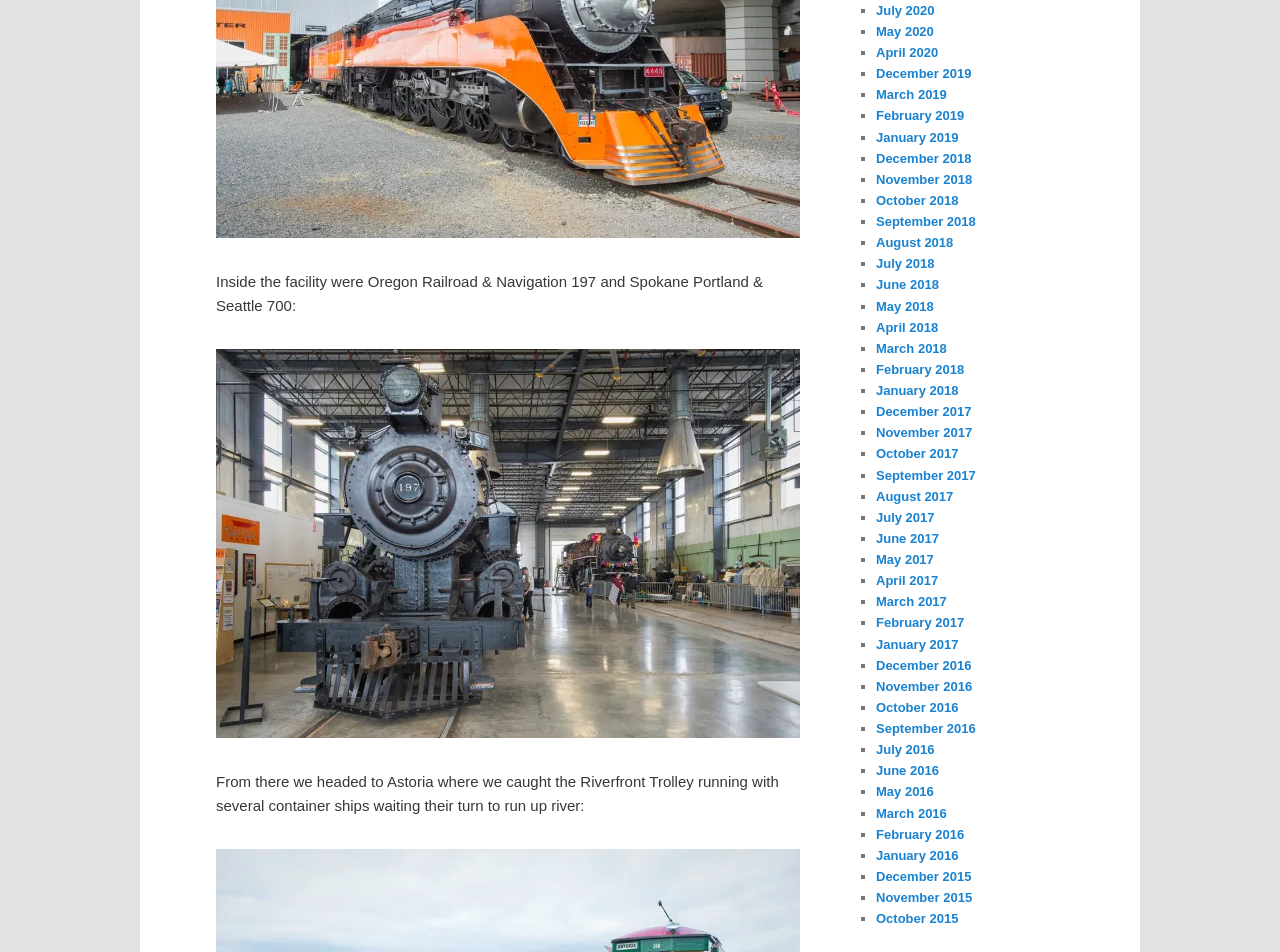Provide the bounding box coordinates of the section that needs to be clicked to accomplish the following instruction: "Read the text about the Riverfront Trolley."

[0.169, 0.811, 0.608, 0.855]